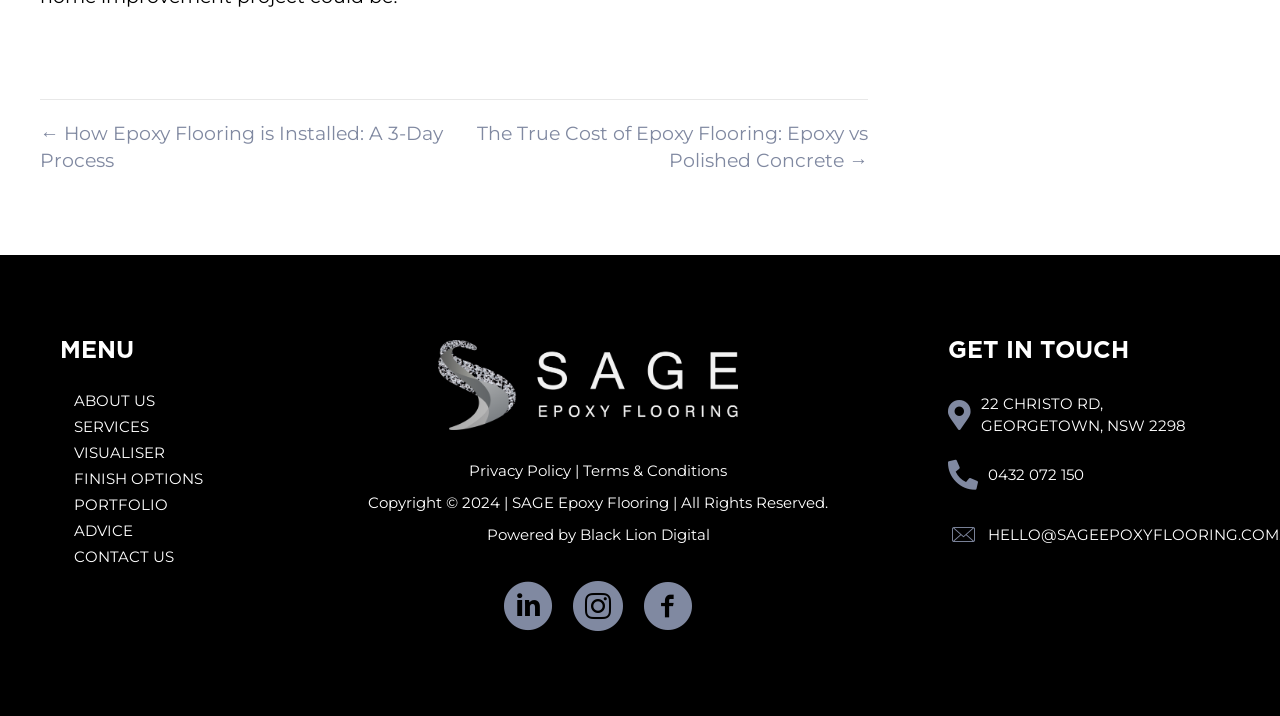What is the name of the company?
Using the screenshot, give a one-word or short phrase answer.

SAGE Epoxy Flooring